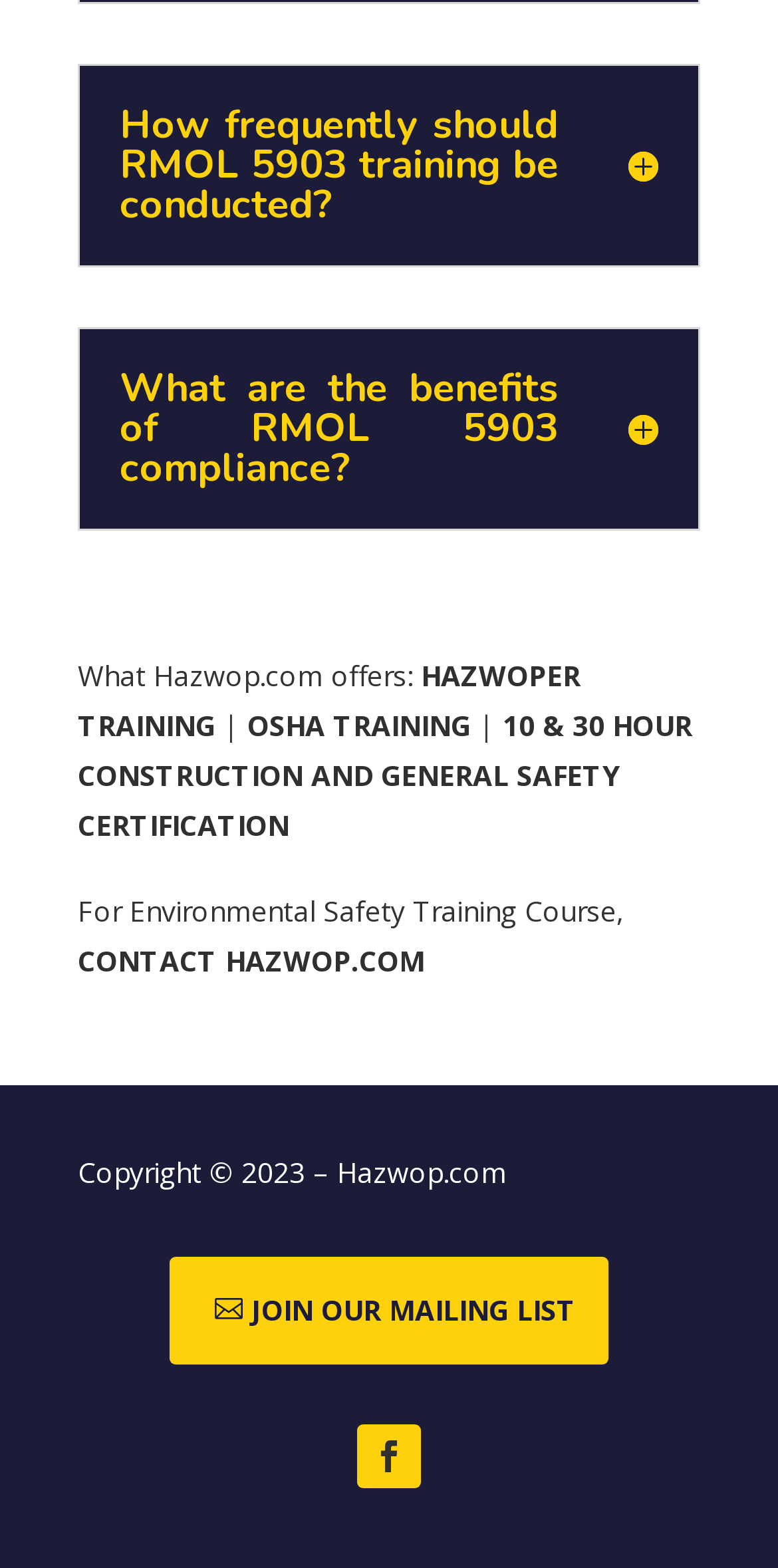Based on the visual content of the image, answer the question thoroughly: What type of training does Hazwop.com offer?

Based on the webpage, Hazwop.com offers various types of training, including HAZWOPER training, OSHA training, and 10 & 30 hour construction and general safety certification, as indicated by the links on the webpage.